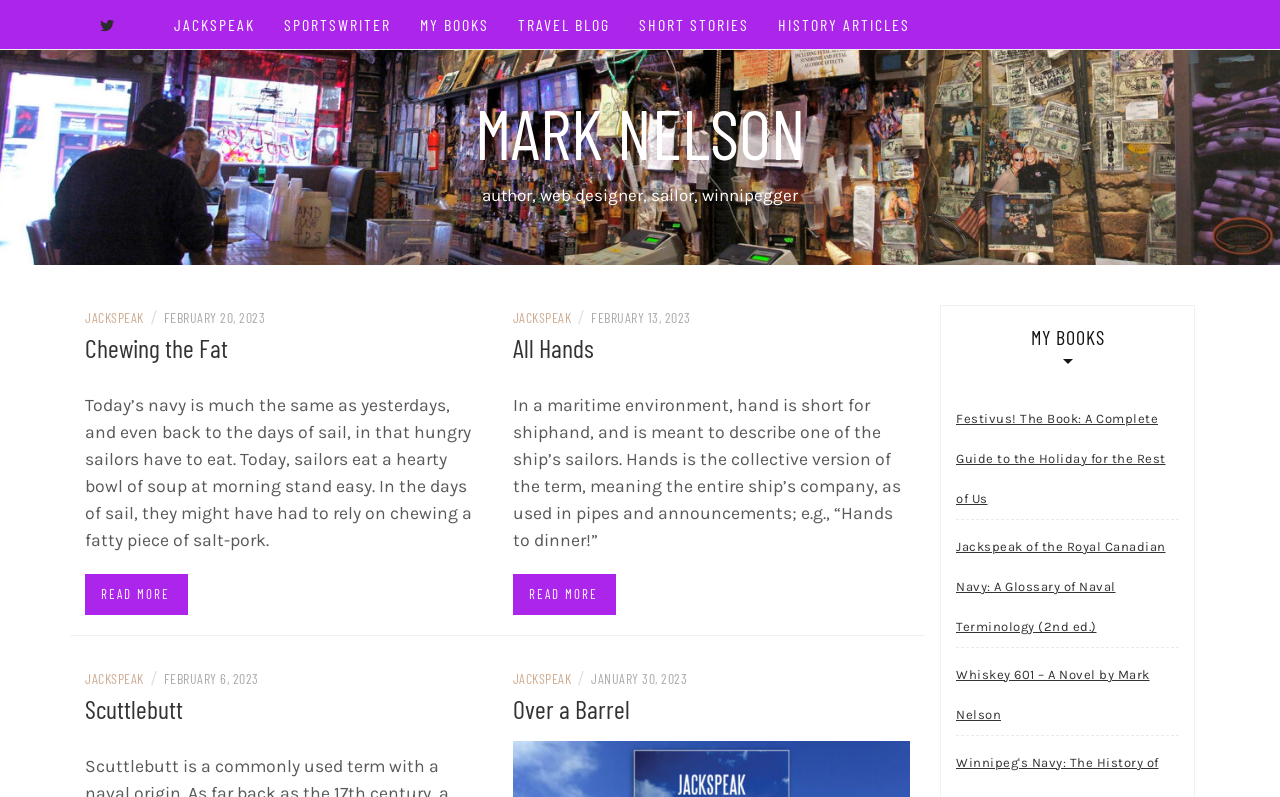What is the name of the blog?
Answer briefly with a single word or phrase based on the image.

JACKSPEAK